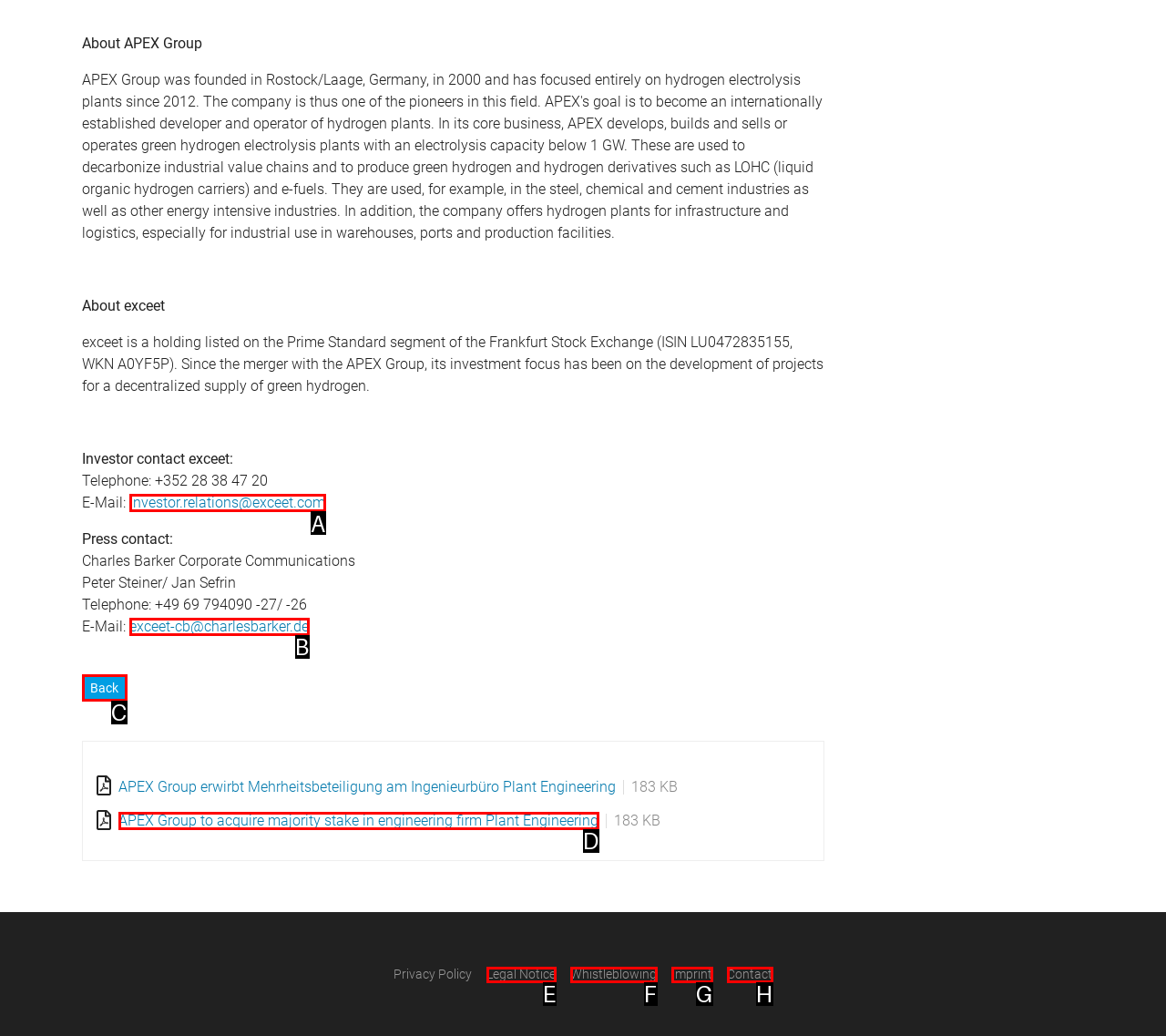Identify the correct letter of the UI element to click for this task: Contact the investor relations via email
Respond with the letter from the listed options.

A